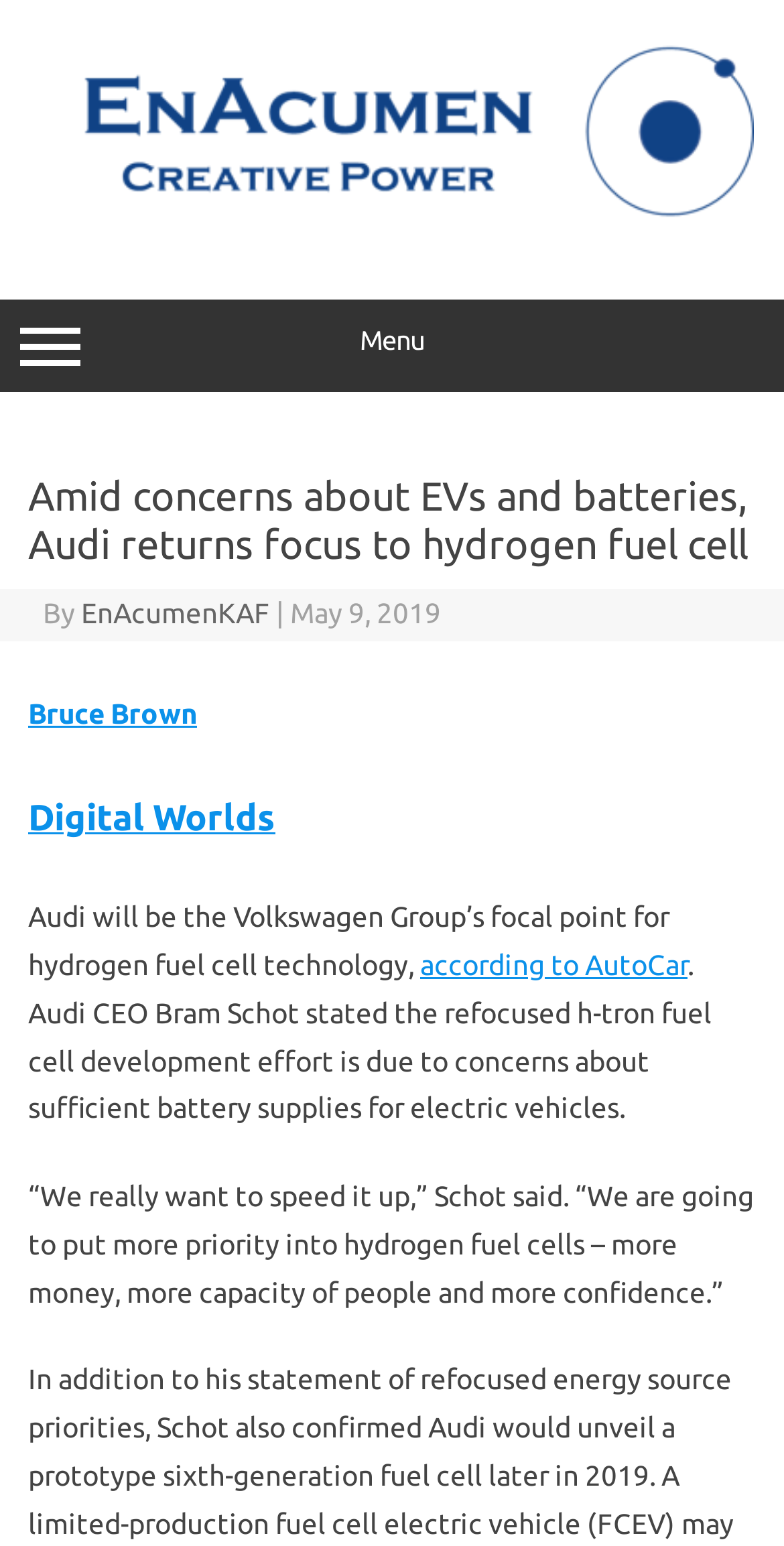Locate the UI element described as follows: "Navigation Menu". Return the bounding box coordinates as four float numbers between 0 and 1 in the order [left, top, right, bottom].

None